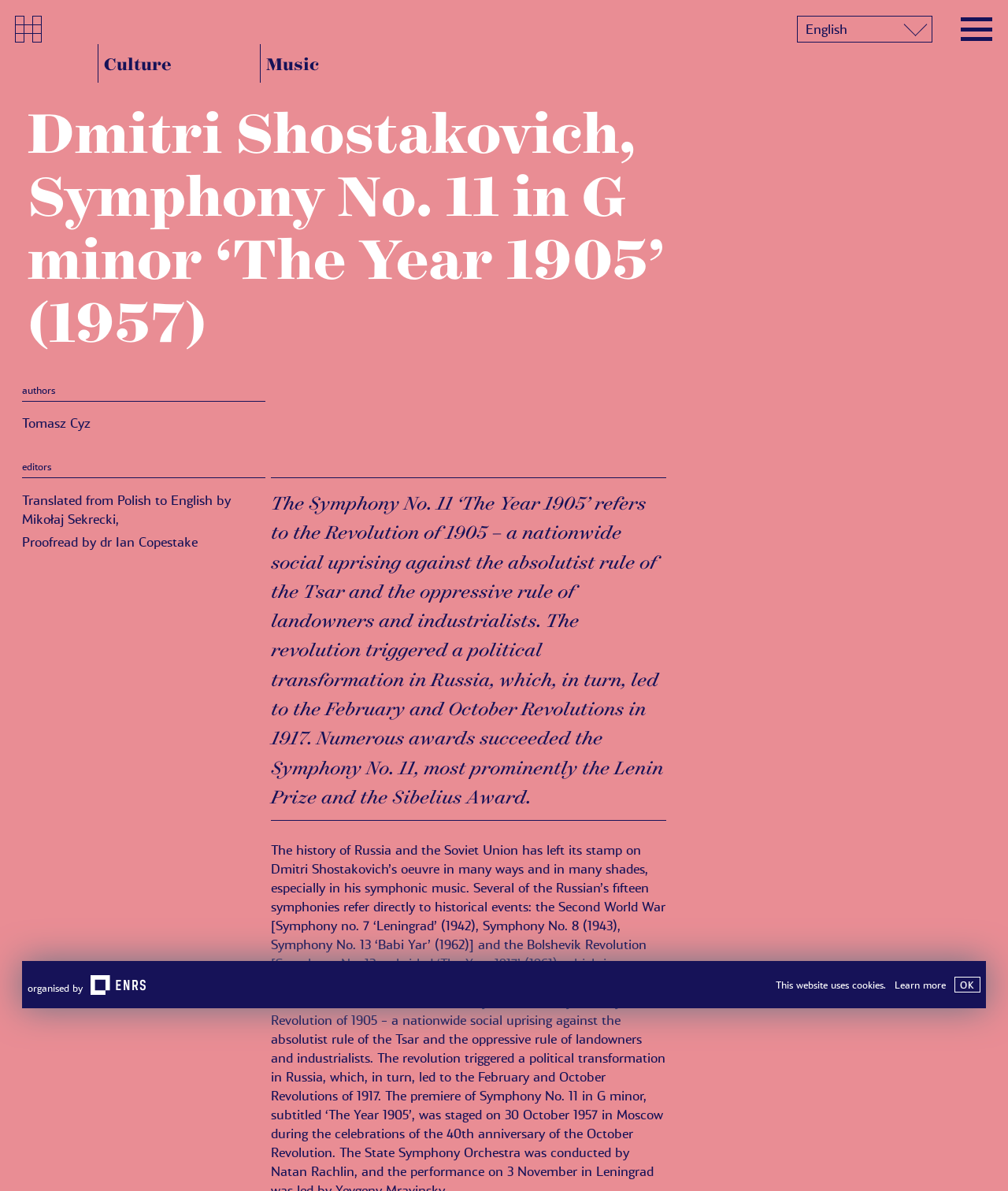Please determine the headline of the webpage and provide its content.

Dmitri Shostakovich, Symphony No. 11 in G minor ‘The Year 1905’ (1957)